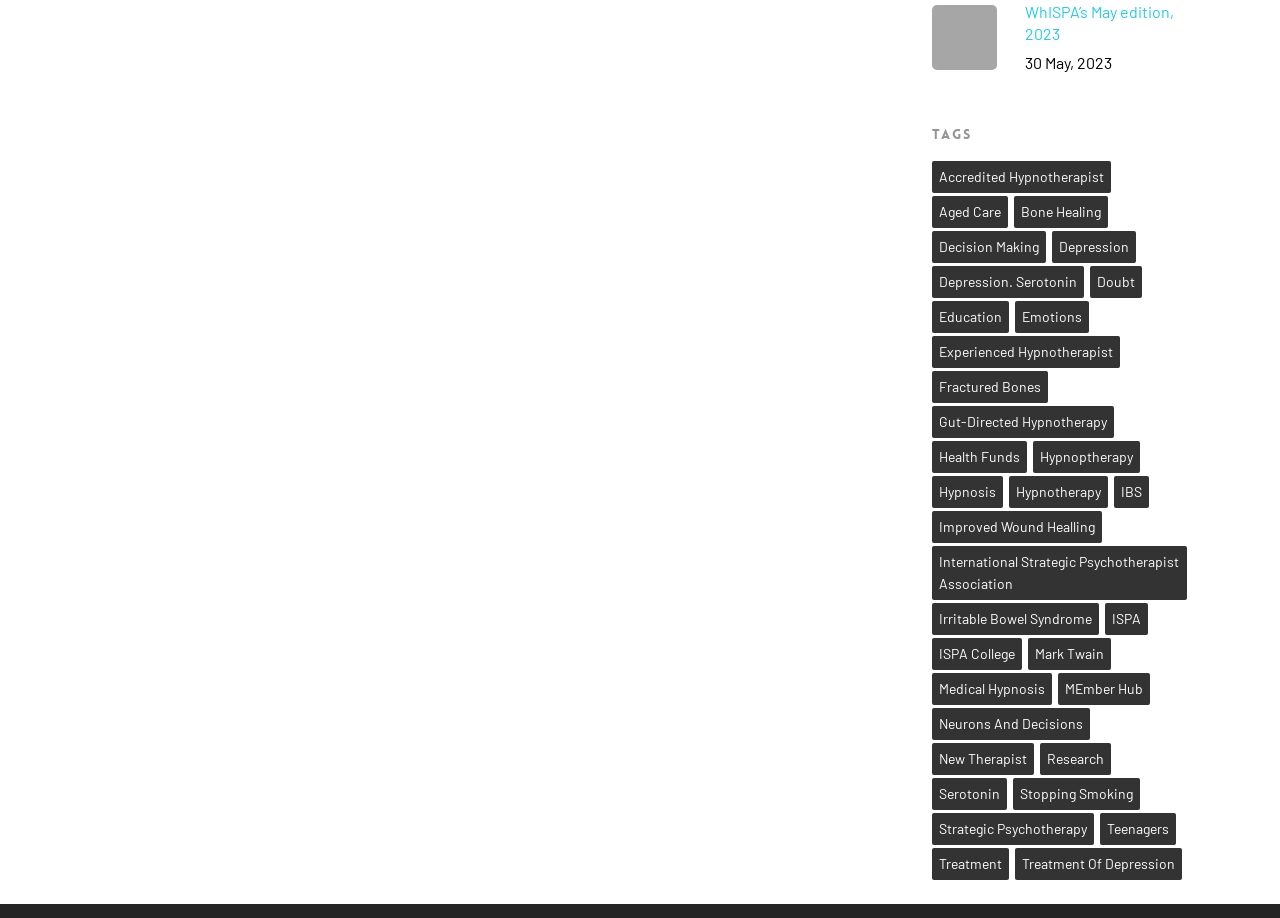Predict the bounding box of the UI element based on the description: "international strategic psychotherapist association". The coordinates should be four float numbers between 0 and 1, formatted as [left, top, right, bottom].

[0.728, 0.595, 0.927, 0.653]